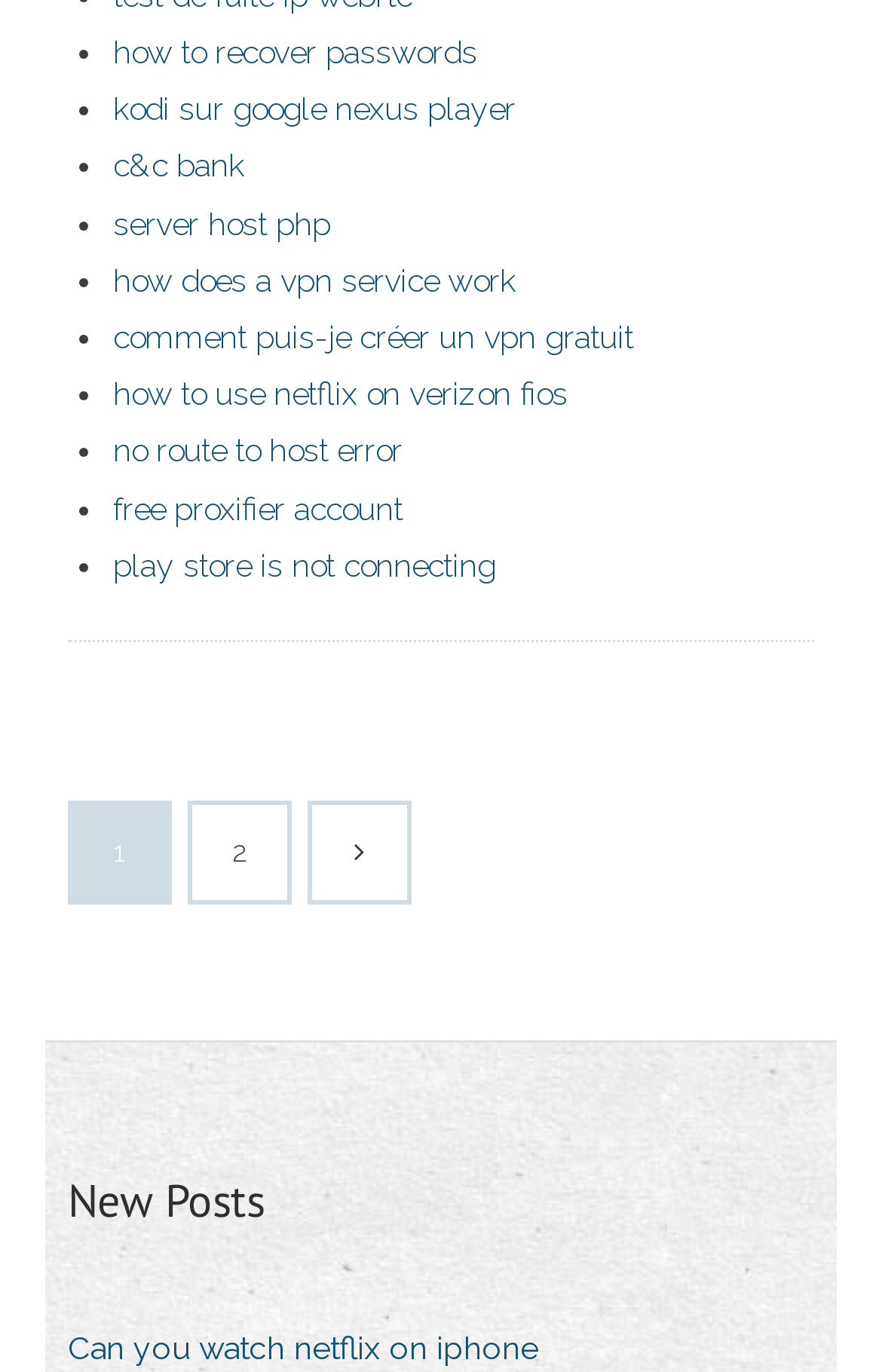How many pages are there? Analyze the screenshot and reply with just one word or a short phrase.

2